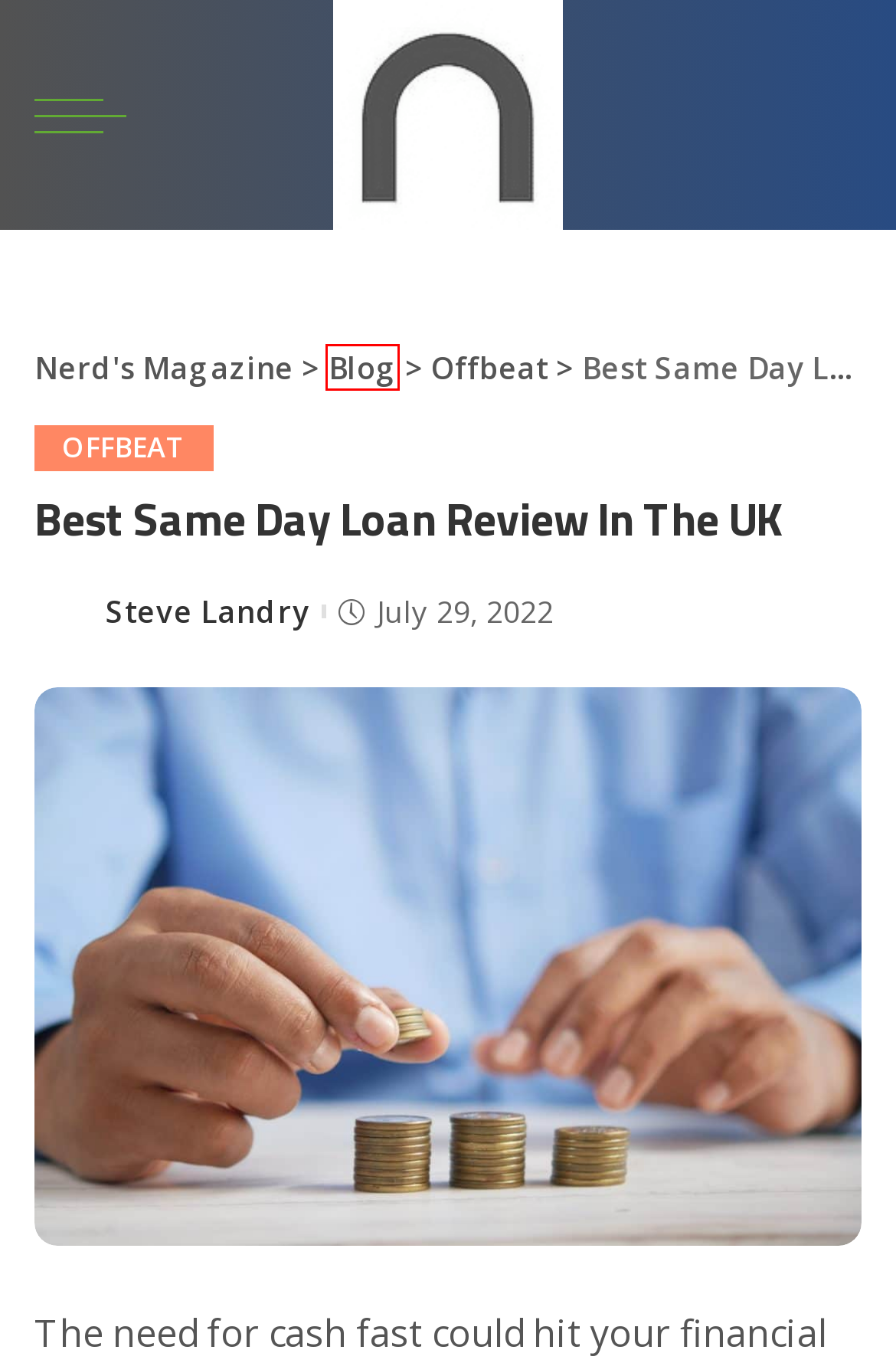You are given a screenshot of a webpage with a red rectangle bounding box around a UI element. Select the webpage description that best matches the new webpage after clicking the element in the bounding box. Here are the candidates:
A. Top 6 Challenges of Migrating to Australia - Nerd's Mag
B. Has Technology Made Polyamory Easier Or More Difficult?
C. Offbeat | Nerd's Magazine
D. Blog - Nerd's Mag
E. Health and Wellness | Nerd's Magazine
F. Privacy - Nerd's Mag
G. Home Tech - Nerd's Mag
H. Enhancing Vehicle Performance with a Turbocharger - Nerd's Mag

D